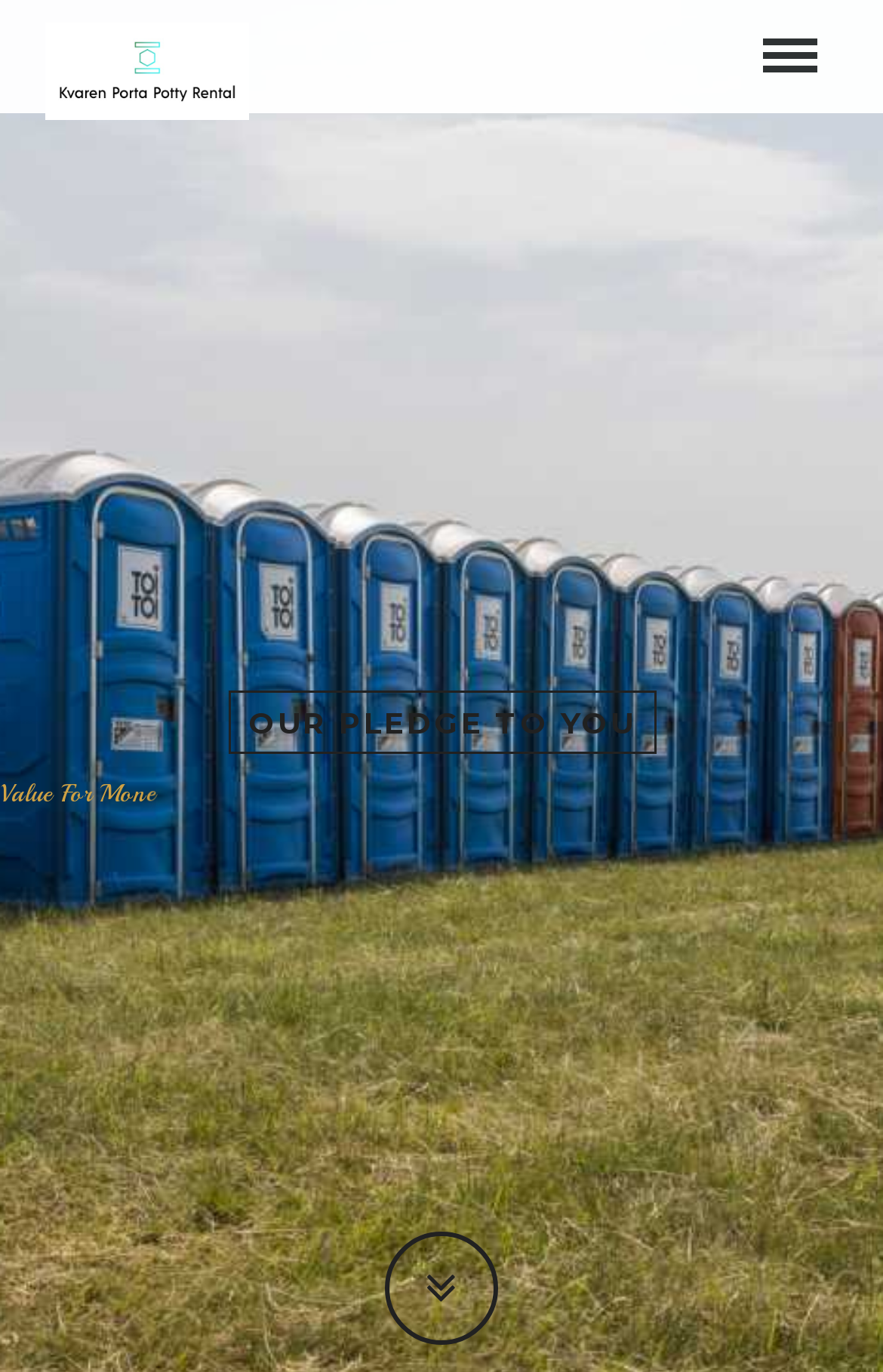Please examine the image and answer the question with a detailed explanation:
What is the last letter of the text 'r o l v'

The text 'r o l v' can be found on the webpage, and the last letter of this text is 'V'.